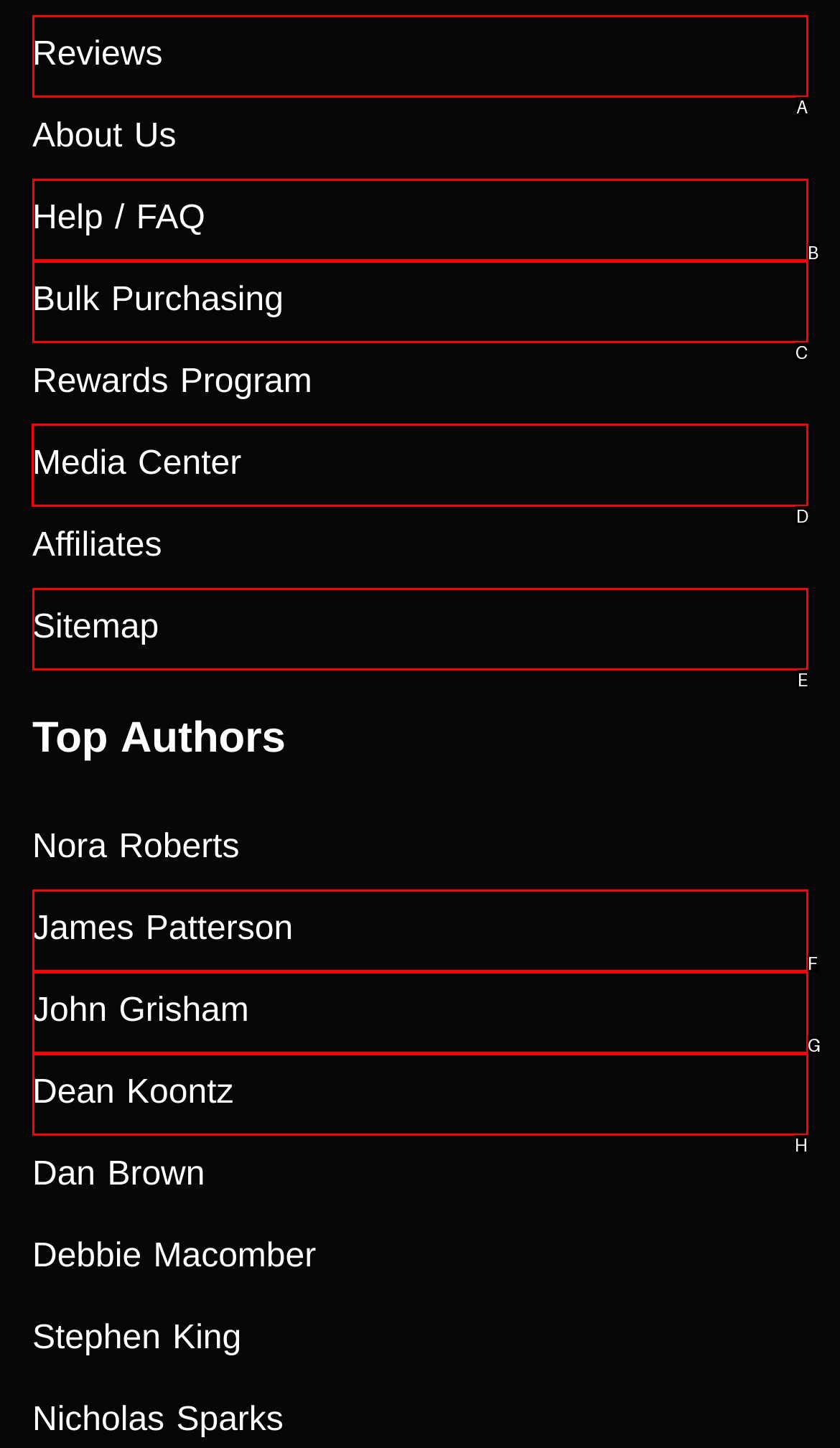Identify the letter of the option to click in order to Explore media center. Answer with the letter directly.

D